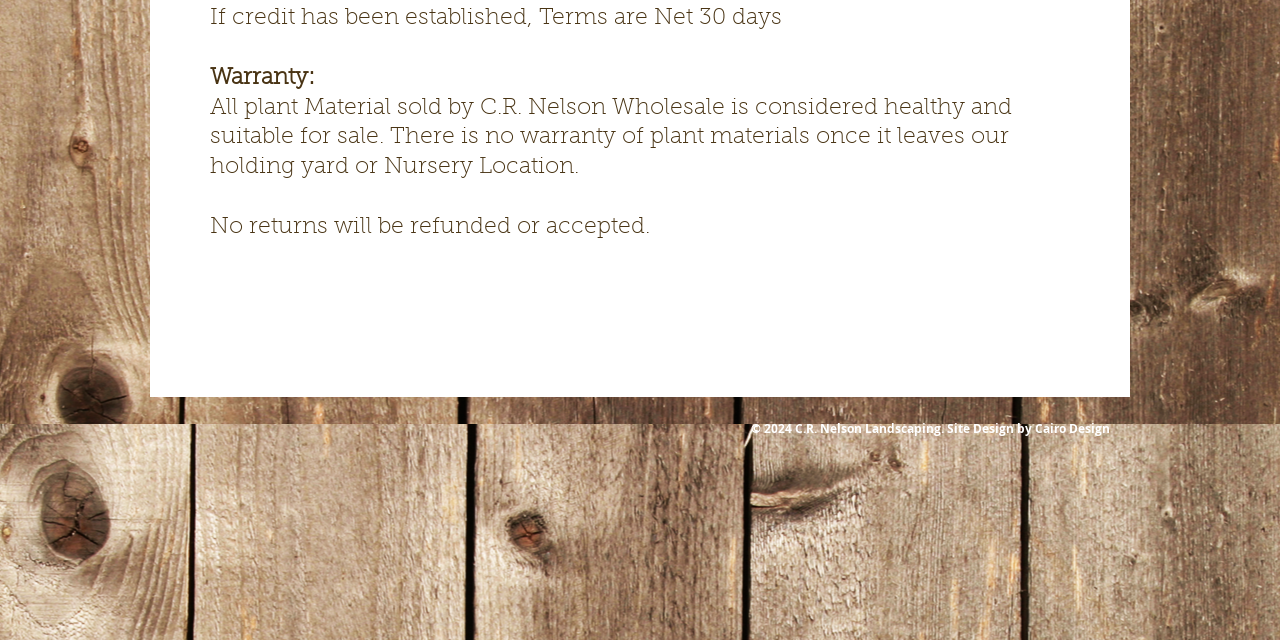Provide the bounding box coordinates of the HTML element this sentence describes: "Cairo Design". The bounding box coordinates consist of four float numbers between 0 and 1, i.e., [left, top, right, bottom].

[0.809, 0.656, 0.867, 0.683]